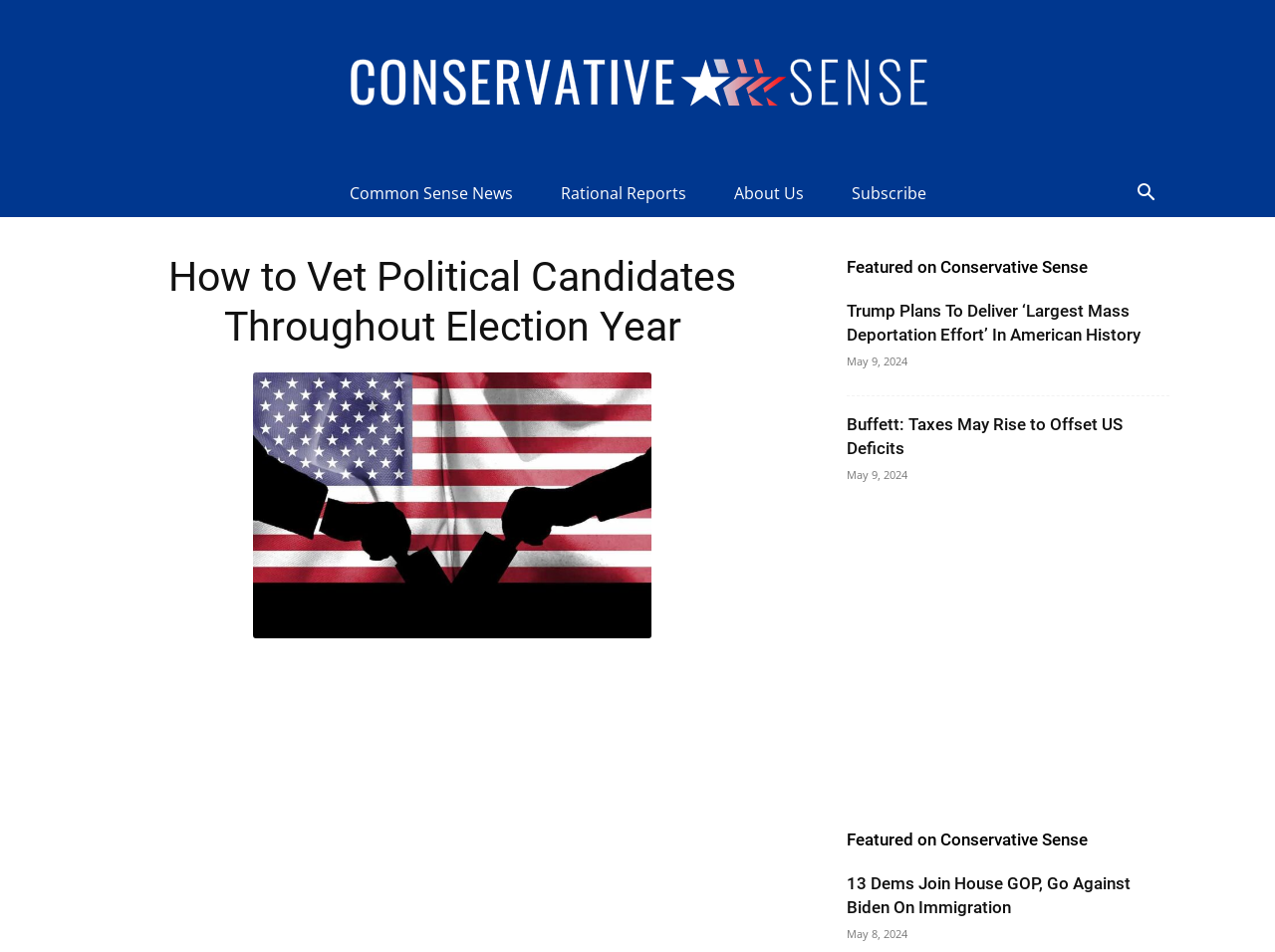How many links are in the top navigation bar?
From the screenshot, supply a one-word or short-phrase answer.

5